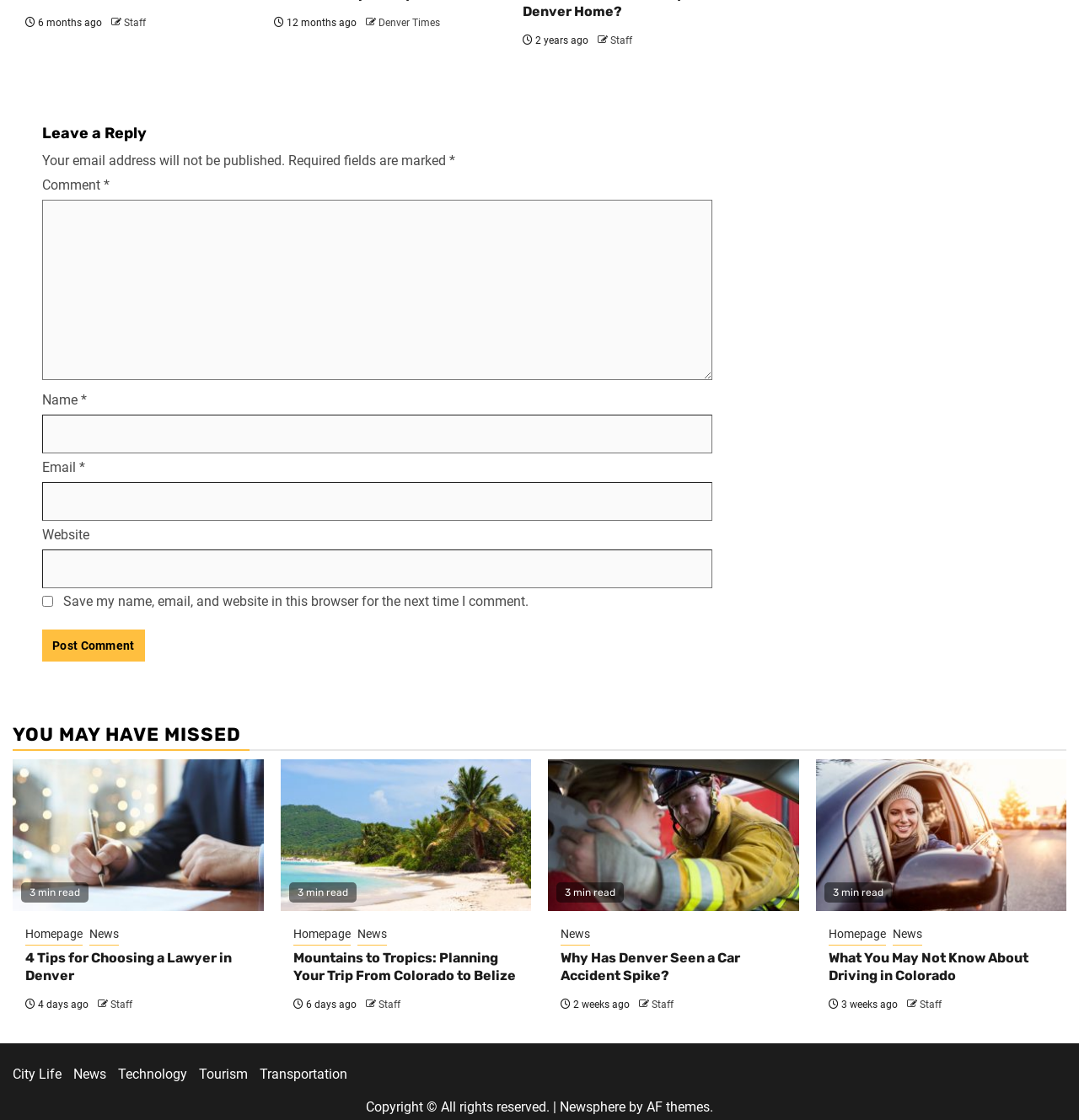Who is the author of the latest article?
Respond to the question with a single word or phrase according to the image.

Staff